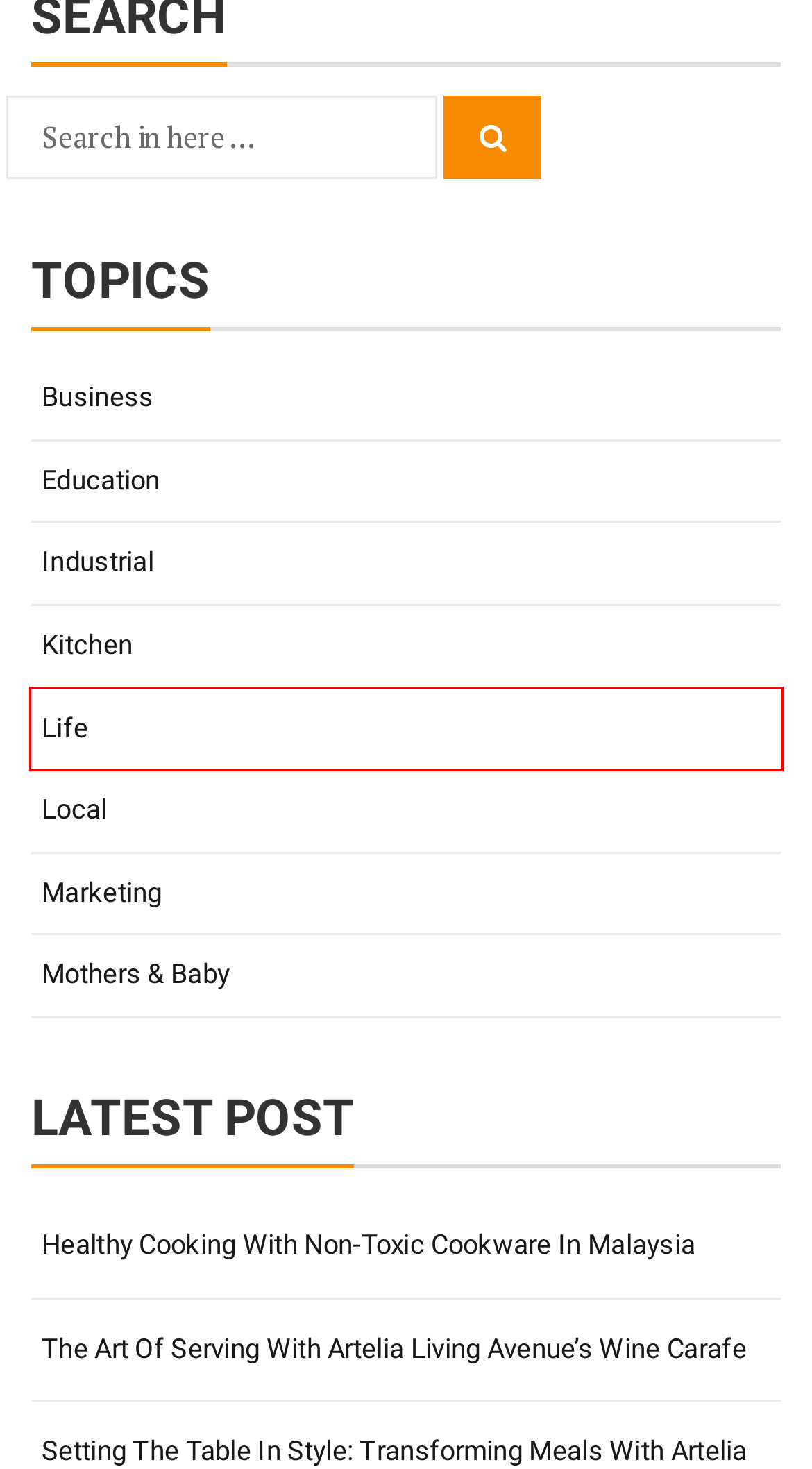You are provided with a screenshot of a webpage containing a red rectangle bounding box. Identify the webpage description that best matches the new webpage after the element in the bounding box is clicked. Here are the potential descriptions:
A. Marketing Archives - Malaysia B2C
B. Kitchen Archives - Malaysia B2C
C. Education Archives - Malaysia B2C
D. Healthy Cooking with Non-Toxic Cookware in Malaysia
E. Mothers & Baby Archives - Malaysia B2C
F. Local Archives - Malaysia B2C
G. Life Archives - Malaysia B2C
H. Industrial Archives - Malaysia B2C

F